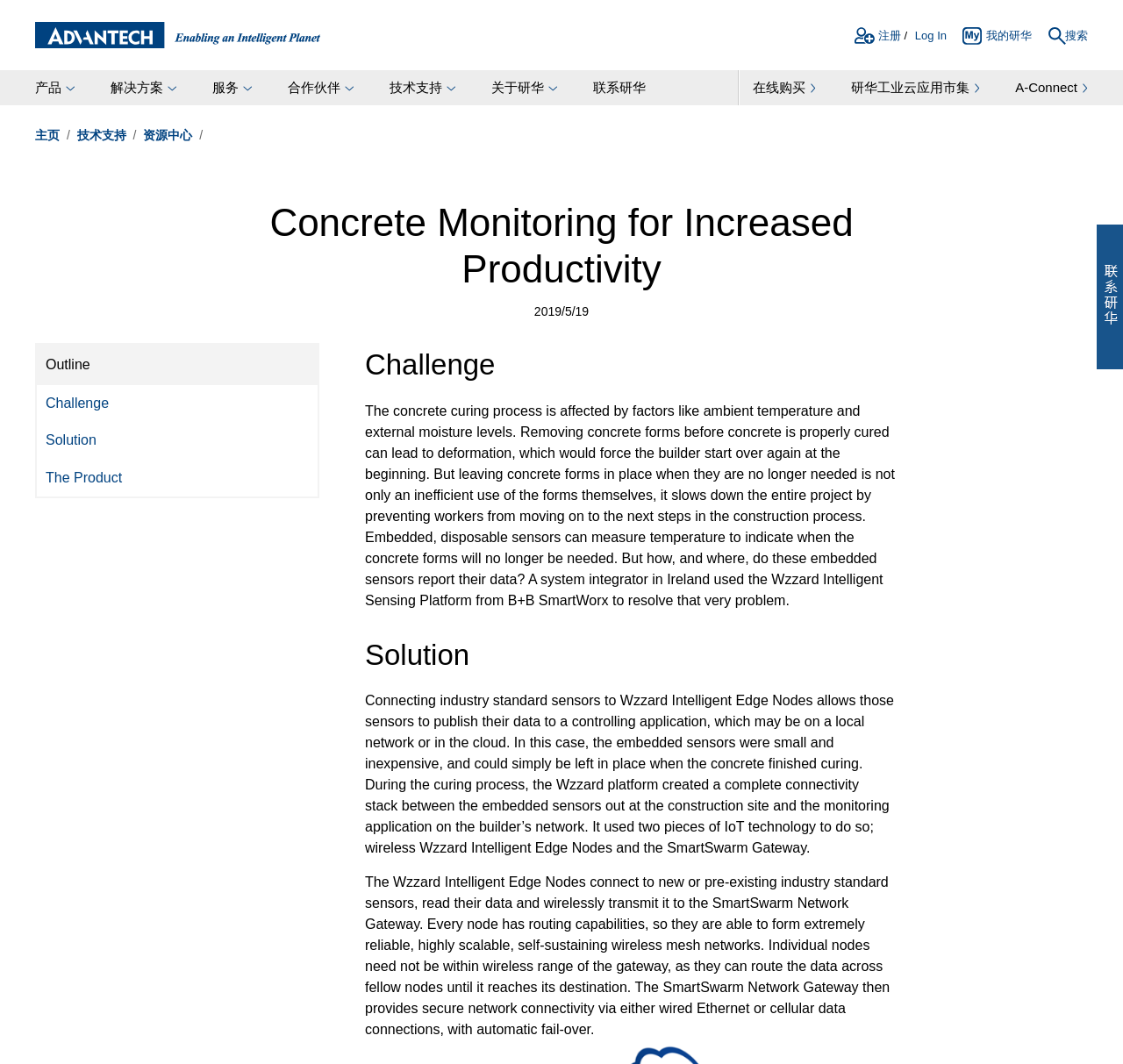Using the webpage screenshot, find the UI element described by 技术支持. Provide the bounding box coordinates in the format (top-left x, top-left y, bottom-right x, bottom-right y), ensuring all values are floating point numbers between 0 and 1.

[0.331, 0.066, 0.422, 0.102]